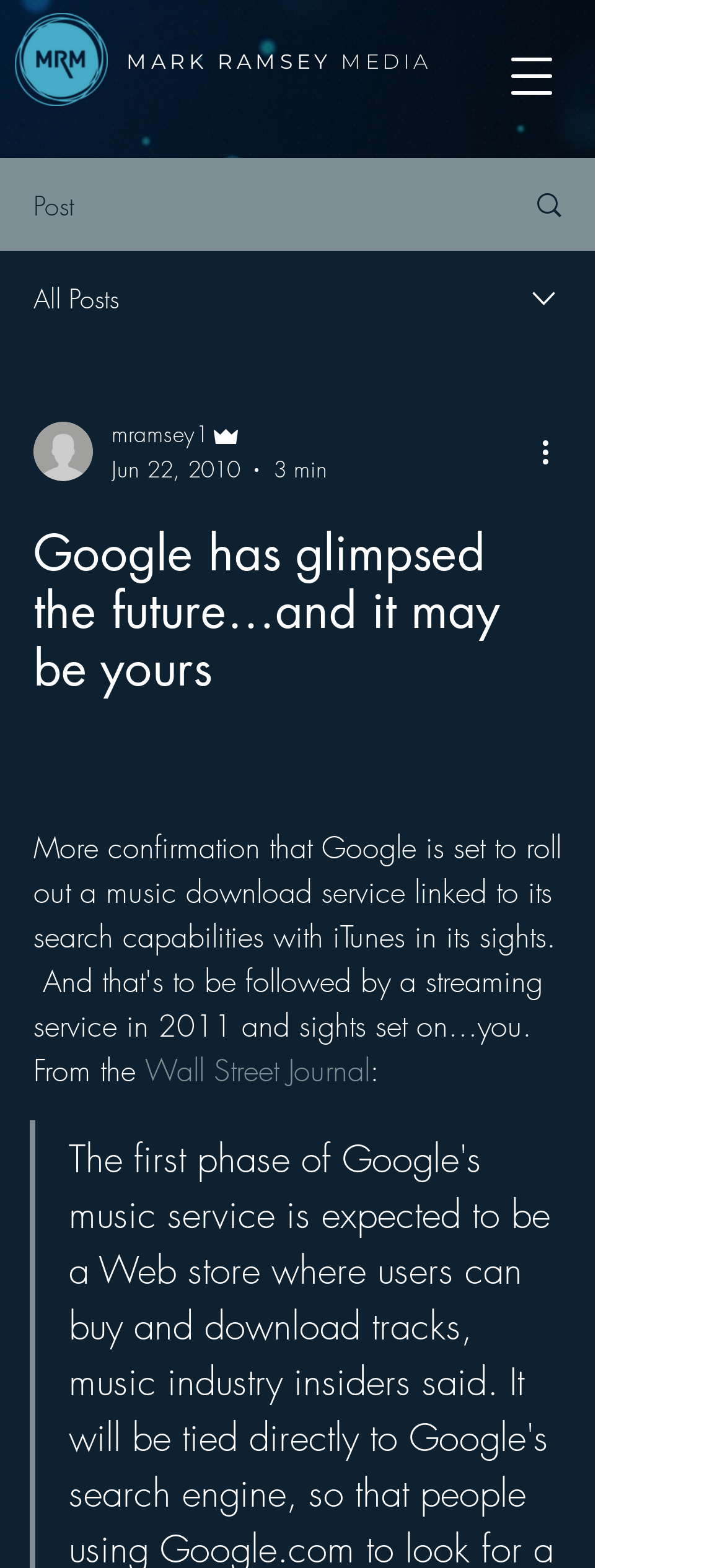What is the source of the article? Observe the screenshot and provide a one-word or short phrase answer.

Wall Street Journal